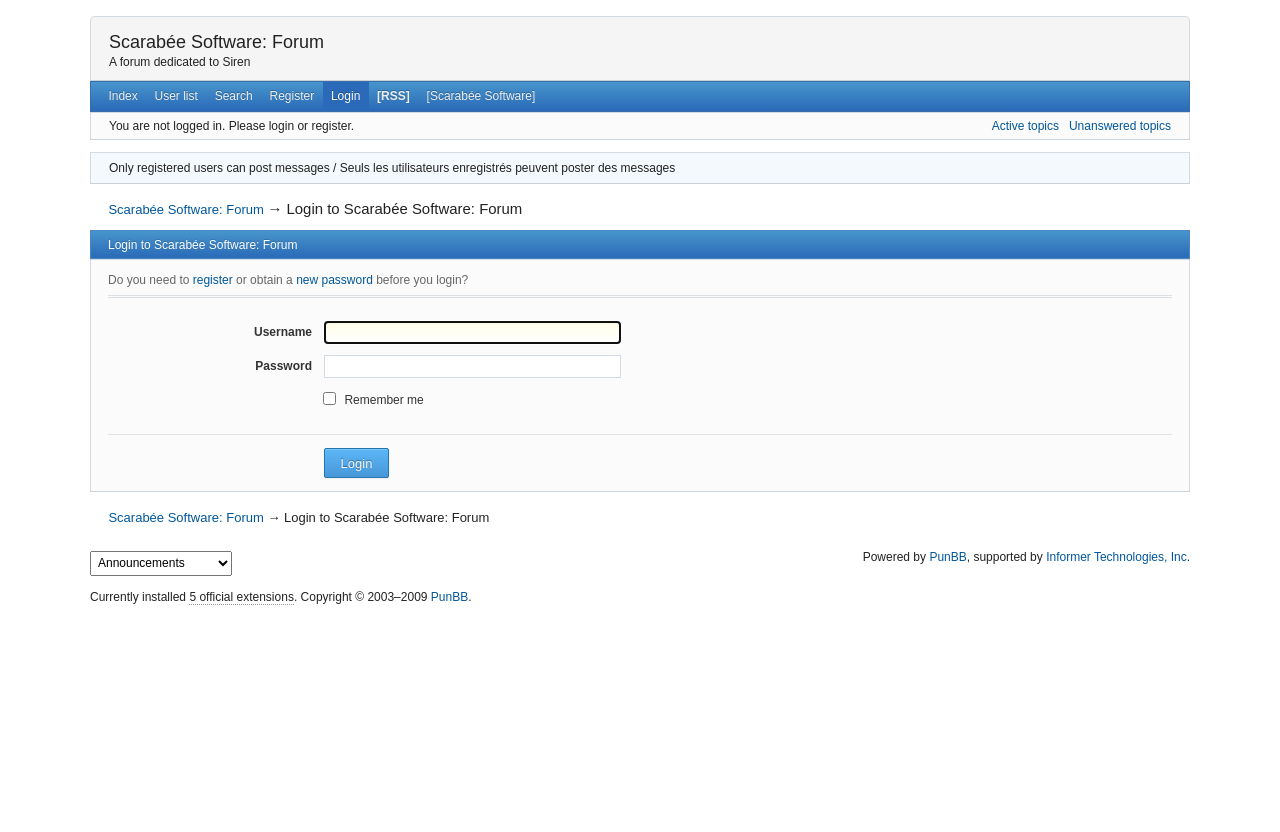Find and indicate the bounding box coordinates of the region you should select to follow the given instruction: "Read news".

None